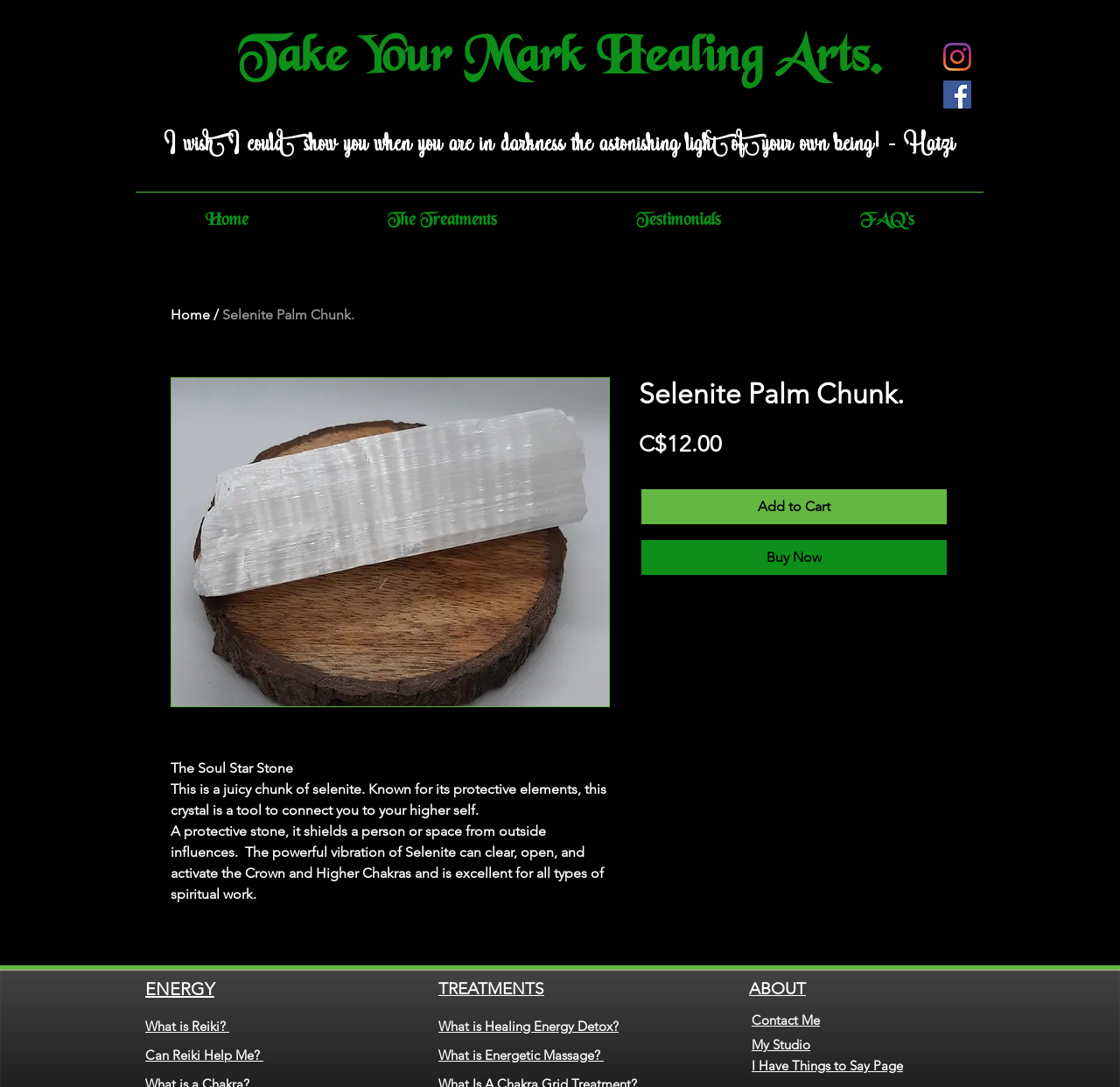Kindly determine the bounding box coordinates for the area that needs to be clicked to execute this instruction: "Learn about Reiki".

[0.13, 0.939, 0.205, 0.953]